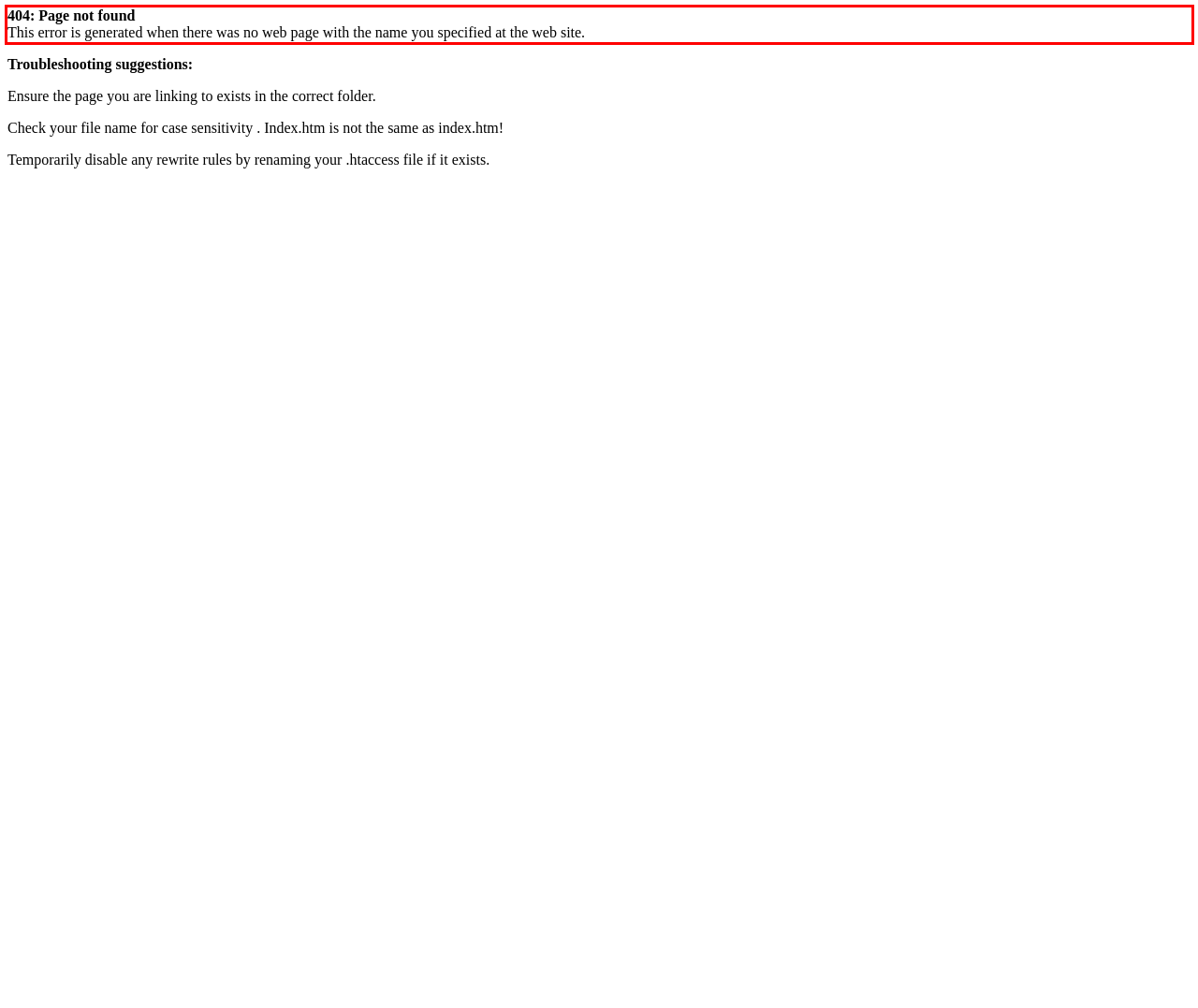Using the provided webpage screenshot, recognize the text content in the area marked by the red bounding box.

404: Page not found This error is generated when there was no web page with the name you specified at the web site.